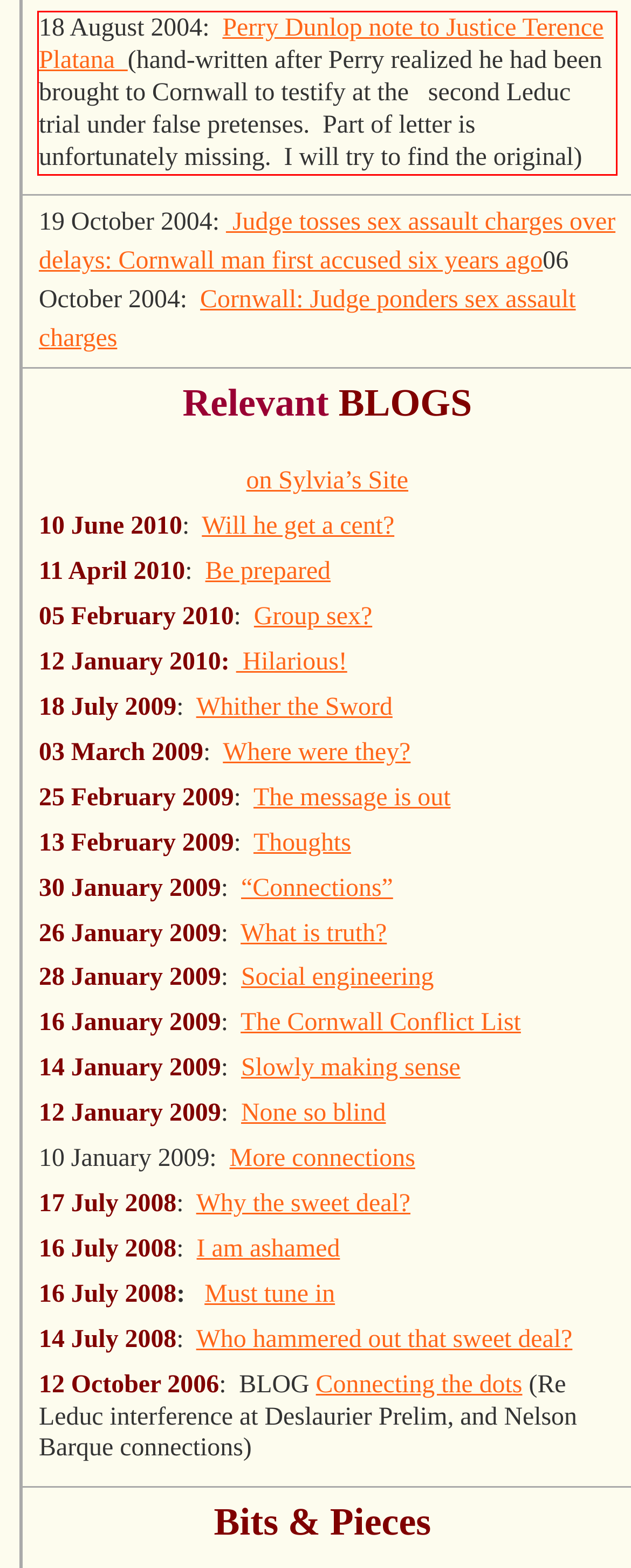Using the provided screenshot, read and generate the text content within the red-bordered area.

18 August 2004: Perry Dunlop note to Justice Terence Platana (hand-written after Perry realized he had been brought to Cornwall to testify at the second Leduc trial under false pretenses. Part of letter is unfortunately missing. I will try to find the original)